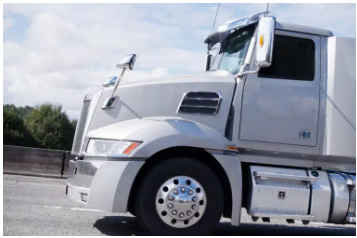Offer a detailed narrative of the image.

The image showcases a classic, silver-gray semi-truck captured in a dynamic angle, highlighting its robust design and polished exterior. The truck, commonly seen in the trucking industry, exudes a sense of reliability and strength, essential attributes for commercial transportation. This image reflects the modern capabilities of Electronic Logging Devices (ELDs) used by owner-operators, illustrating the advancements in technology that assist in adhering to regulatory compliance while maximizing efficiency on the road. The backdrop indicates an open roadway, symbolizing the vast opportunities and challenges faced by truck drivers daily.